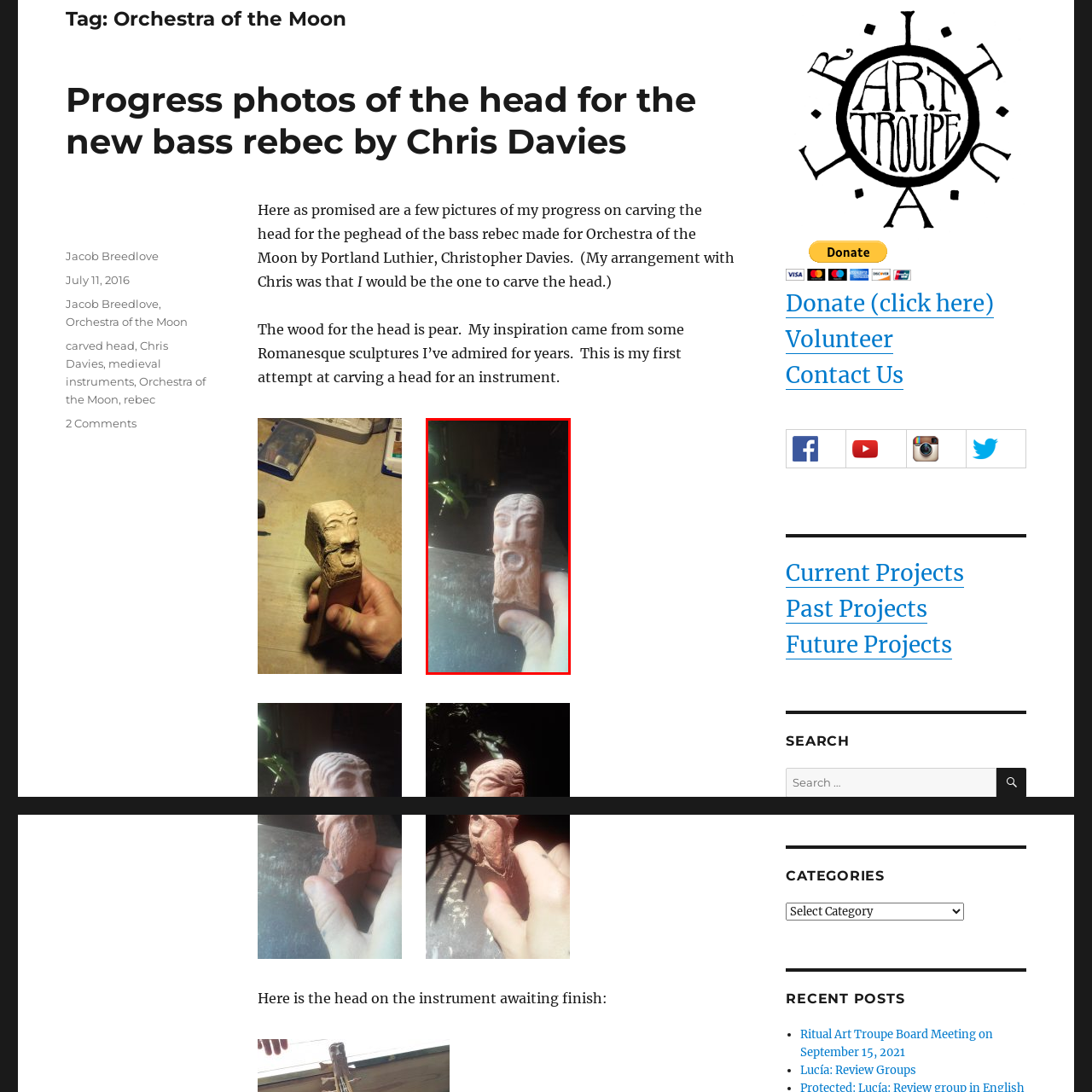What style of sculpture inspired the carving?
Take a look at the image highlighted by the red bounding box and provide a detailed answer to the question.

The caption suggests that the carving may have been inspired by traditional Romanesque sculptures, due to its distinct facial features, including a pronounced mouth and beard.